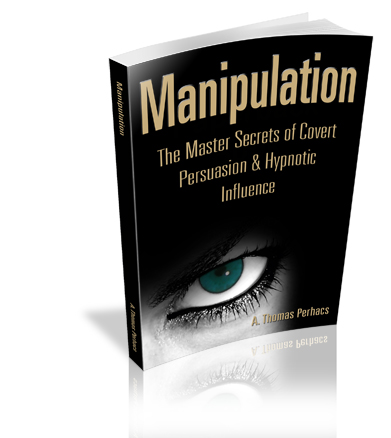Refer to the image and provide an in-depth answer to the question: 
What is the central image on the book's cover?

The caption states that the cover features a 'close-up of an eye', which is the central image on the book's cover, emphasizing the themes of psychological influence and hypnosis.